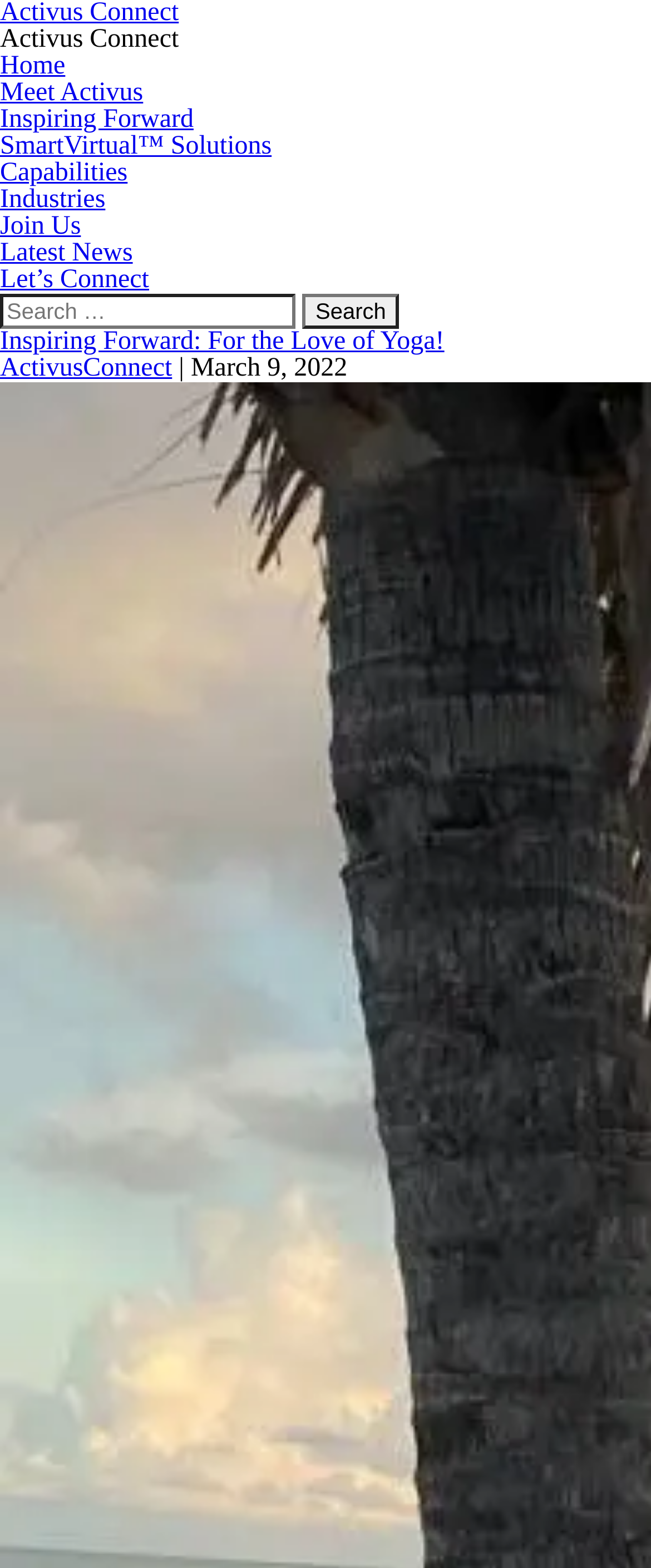Extract the bounding box coordinates of the UI element described by: "parent_node: Search for: value="Search"". The coordinates should include four float numbers ranging from 0 to 1, e.g., [left, top, right, bottom].

[0.464, 0.187, 0.613, 0.21]